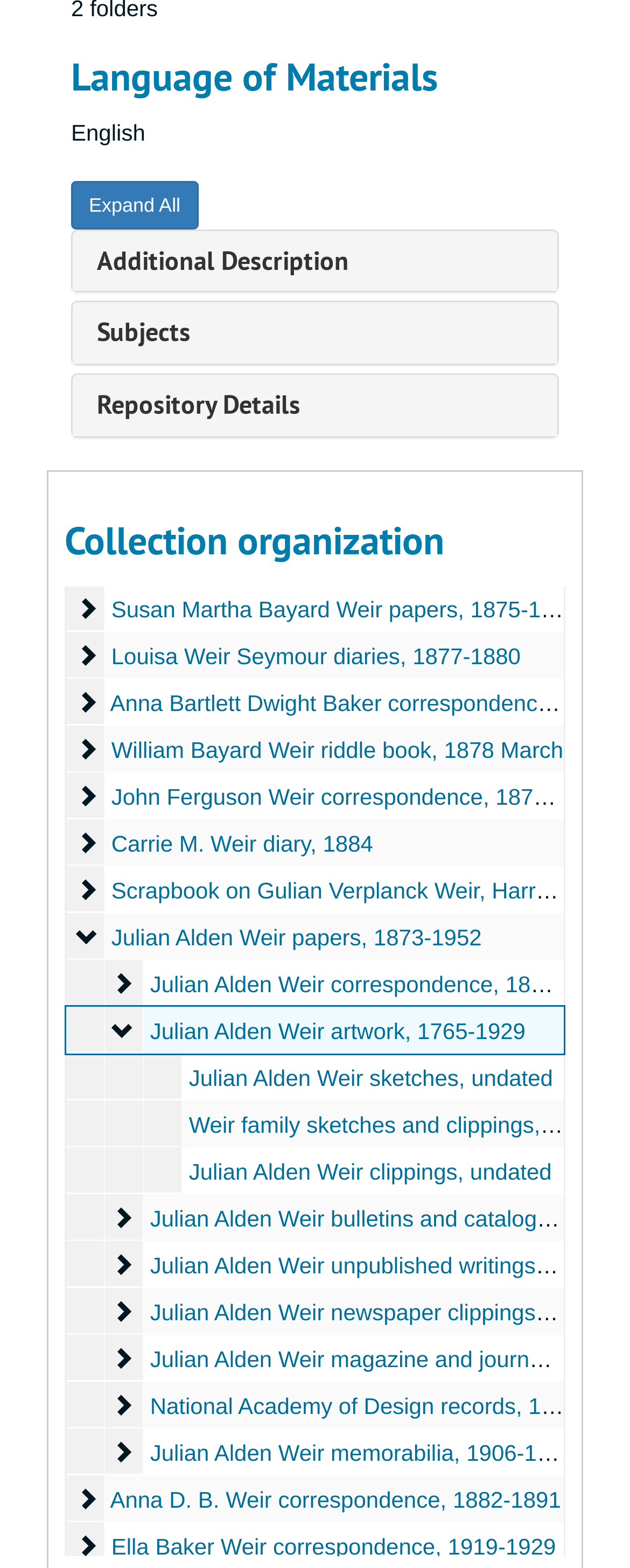Provide the bounding box coordinates of the HTML element this sentence describes: "Rufus L. Baker correspondence".

[0.105, 0.343, 0.172, 0.374]